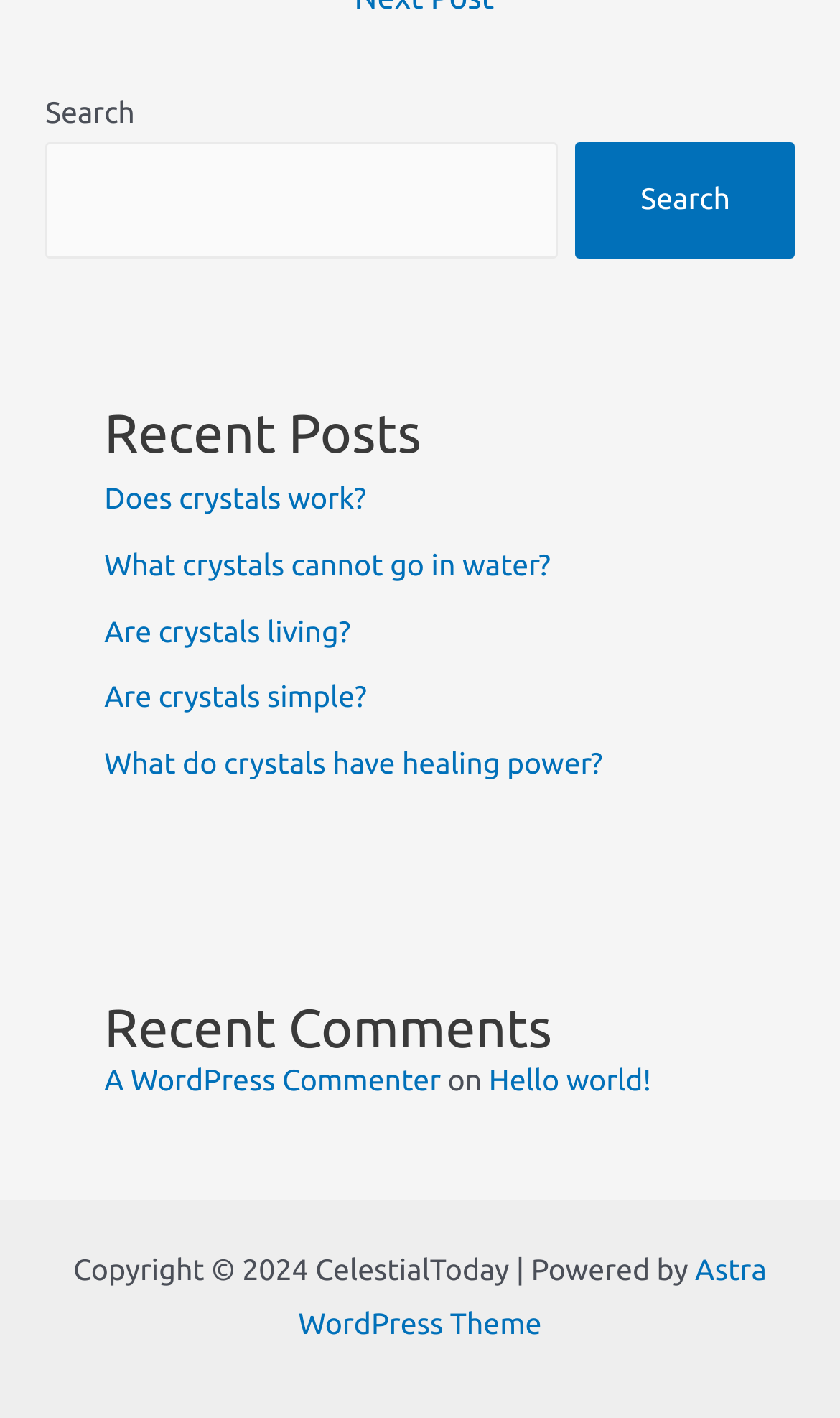Please specify the bounding box coordinates of the region to click in order to perform the following instruction: "View recent comment by 'A WordPress Commenter'".

[0.124, 0.749, 0.525, 0.774]